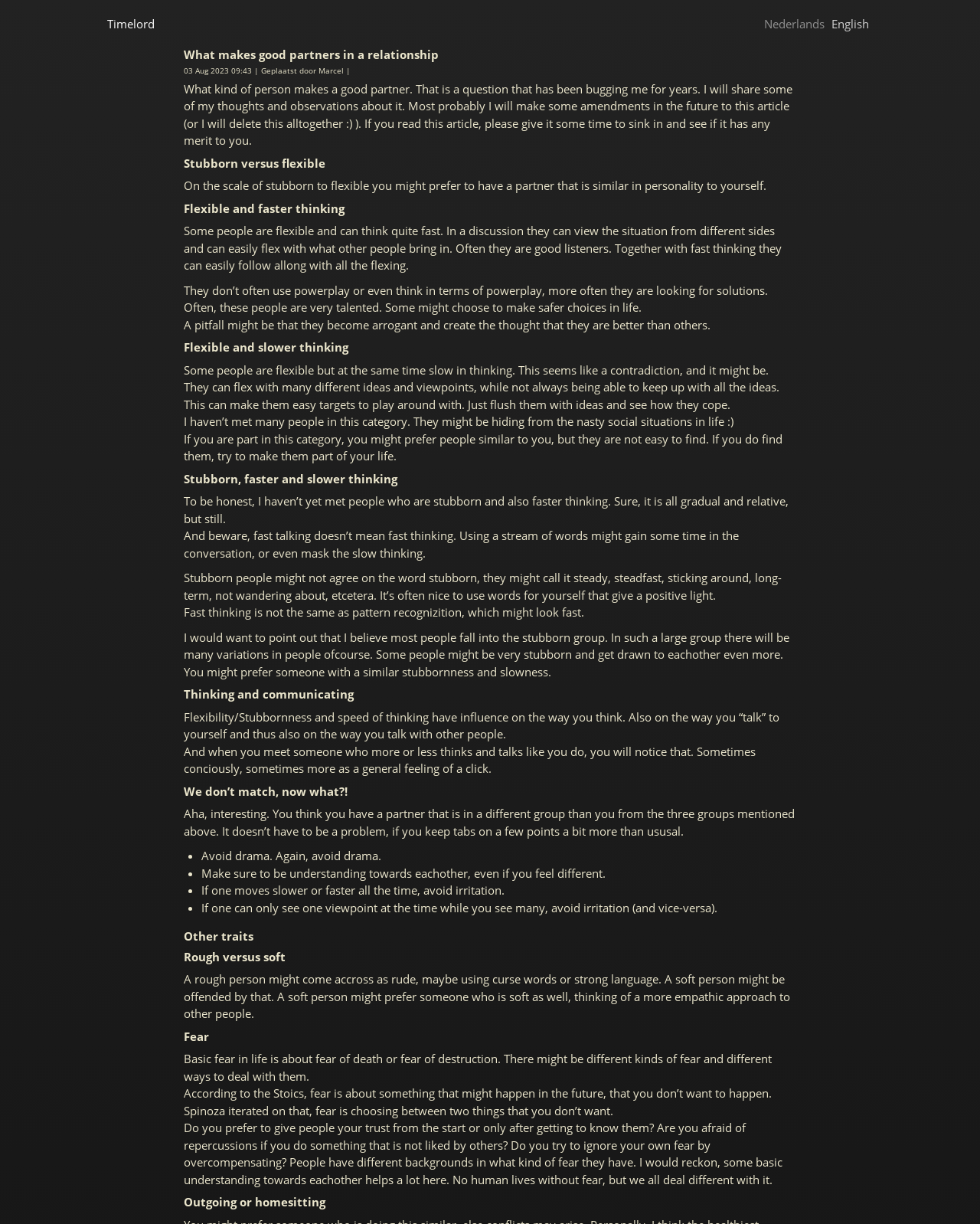Using the information in the image, give a comprehensive answer to the question: 
What are the three categories of people mentioned in the article?

The article mentions three categories of people based on their thinking patterns: stubborn, flexible and slower thinking, and flexible and faster thinking. These categories are discussed in detail in the article.